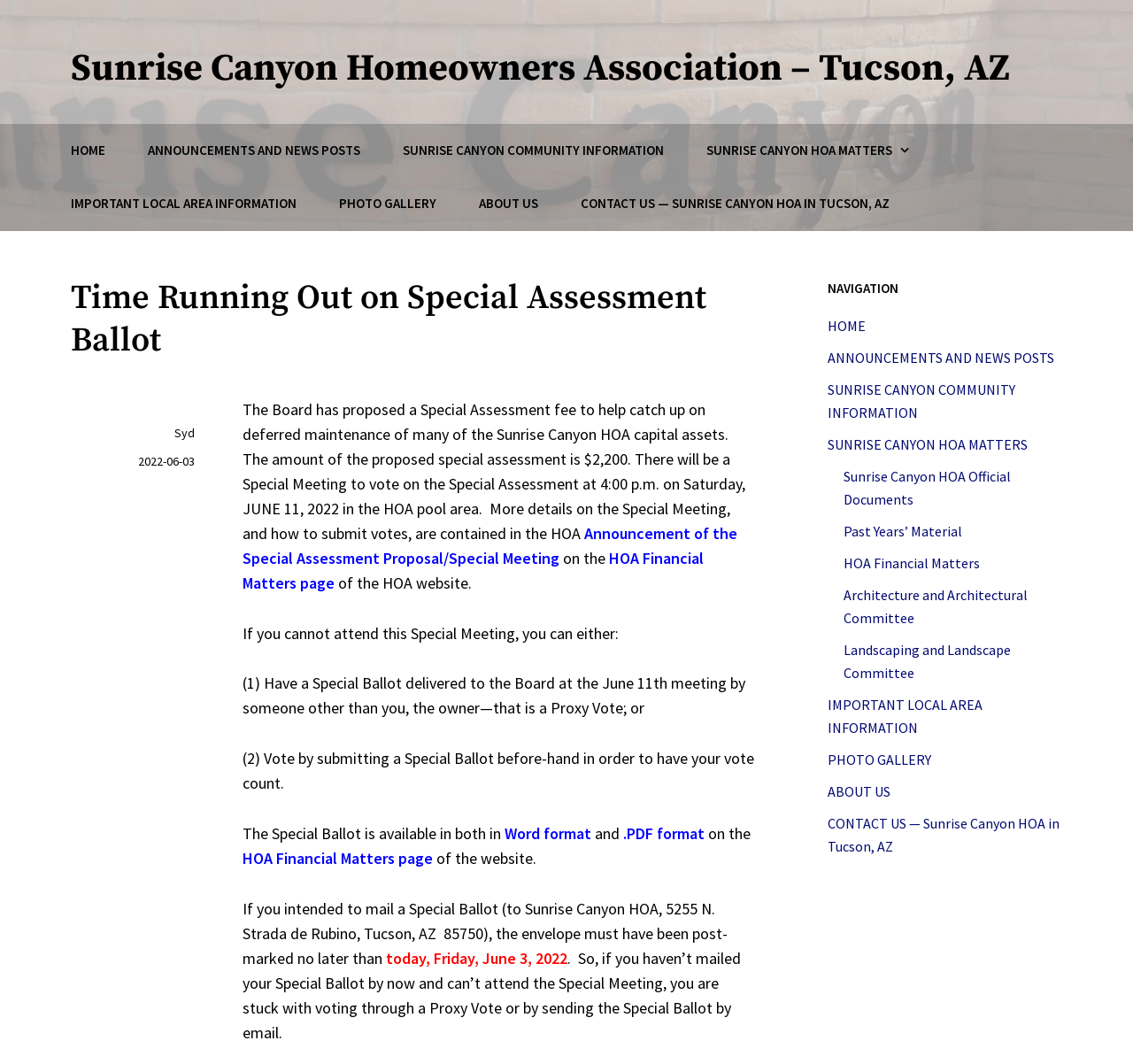Answer the following query with a single word or phrase:
Where is the Special Meeting to vote on the Special Assessment?

HOA pool area